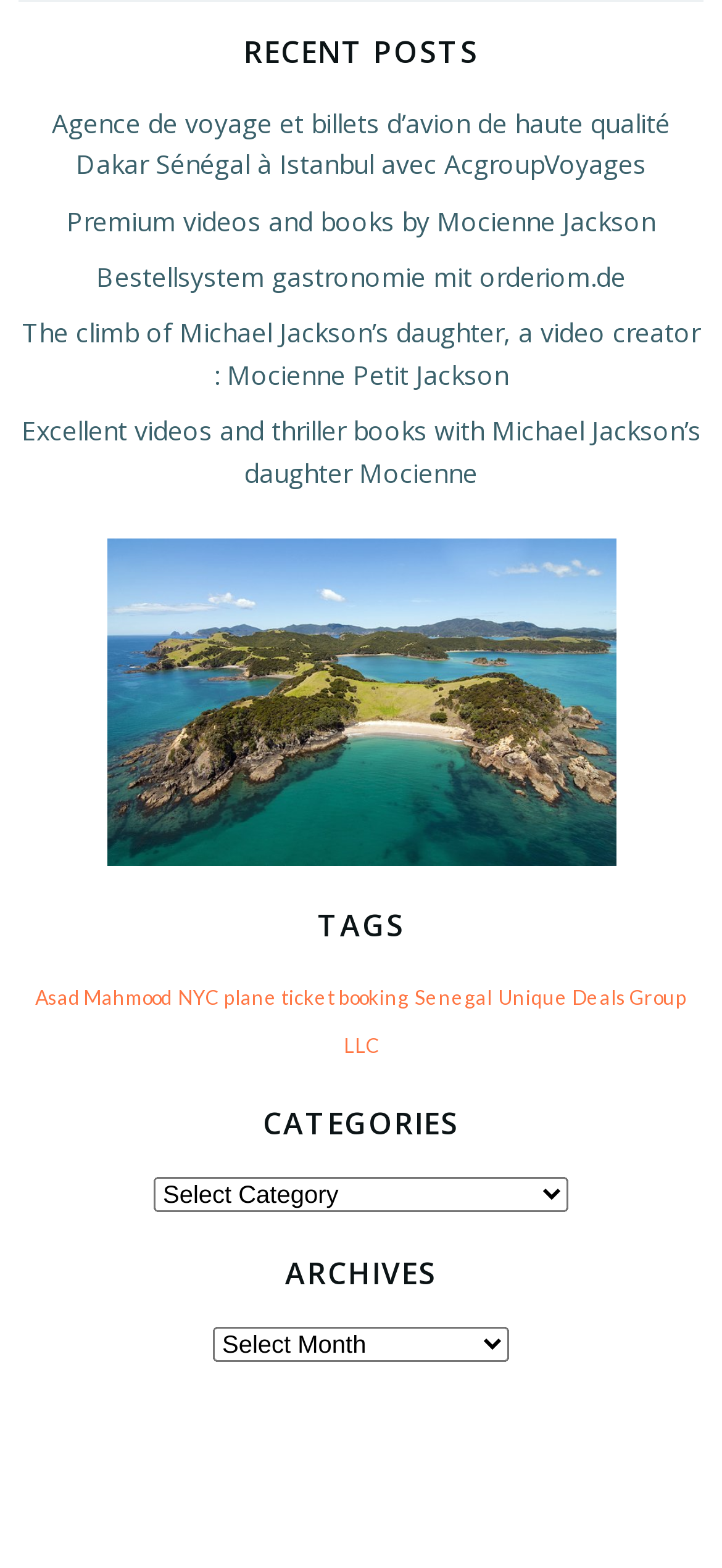Answer the question using only a single word or phrase: 
What is the category with the most items?

Unknown